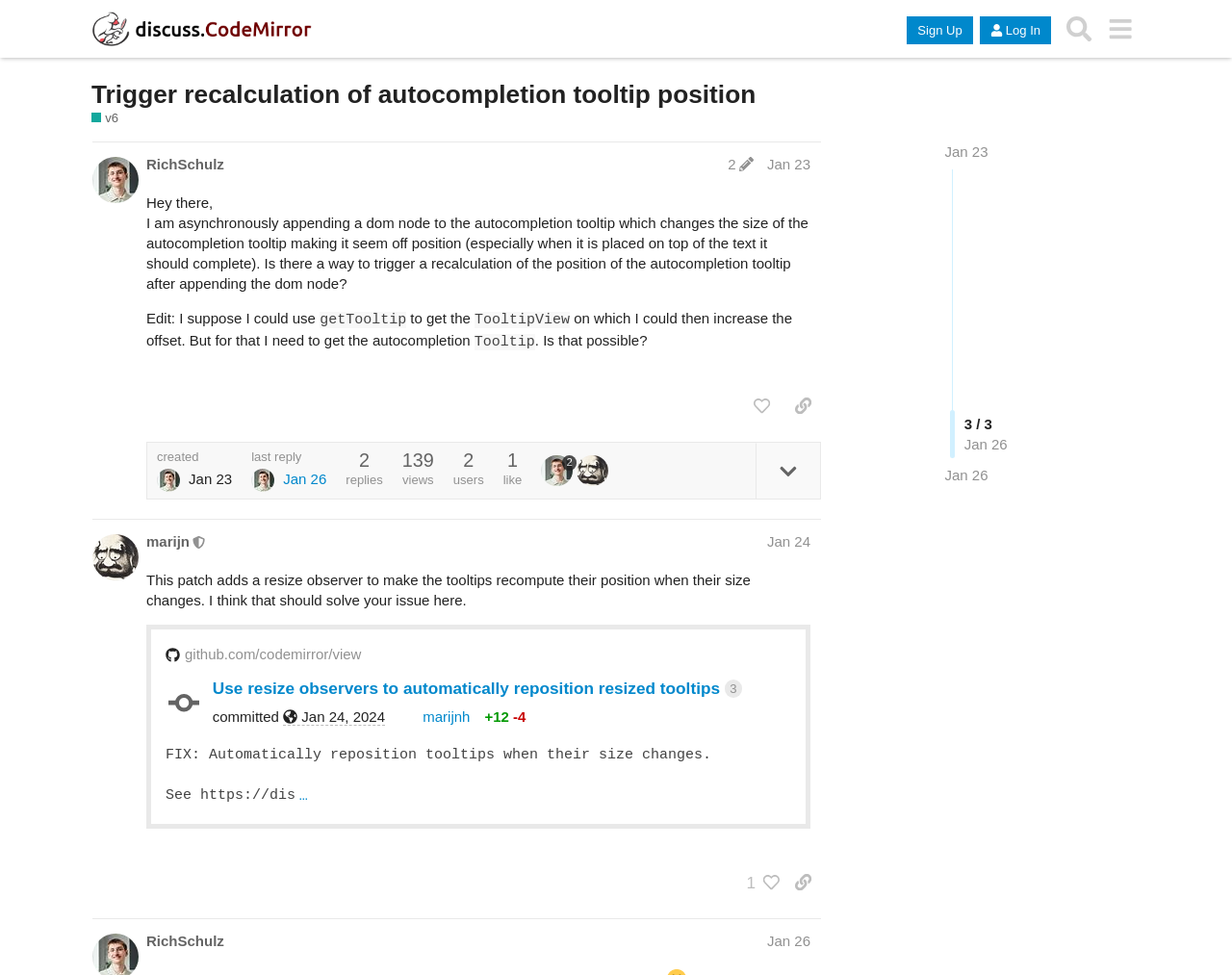Given the description "title="like this post"", provide the bounding box coordinates of the corresponding UI element.

[0.604, 0.4, 0.633, 0.434]